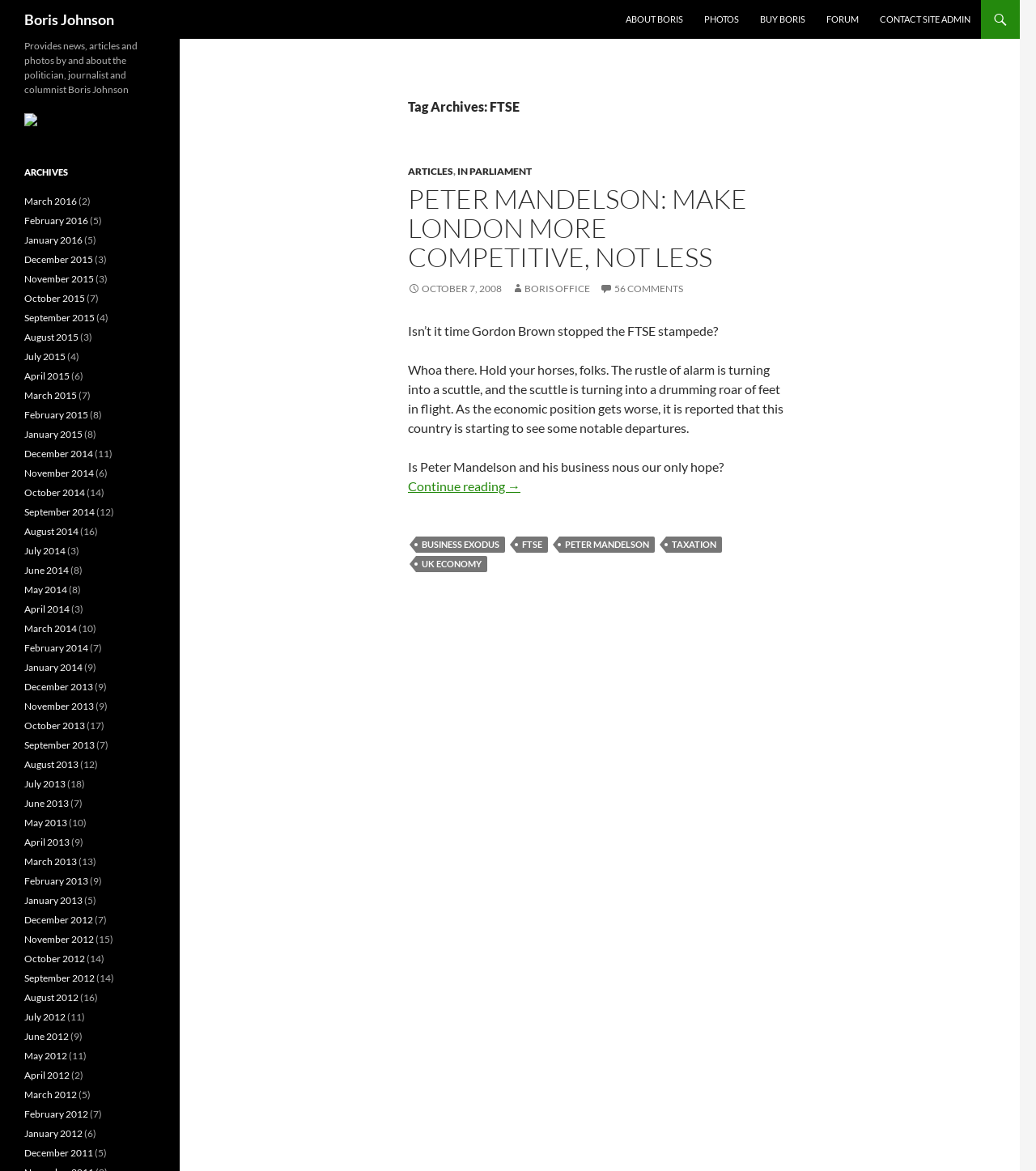Determine the bounding box coordinates of the clickable element to achieve the following action: 'Click on ABOUT BORIS'. Provide the coordinates as four float values between 0 and 1, formatted as [left, top, right, bottom].

[0.595, 0.0, 0.669, 0.033]